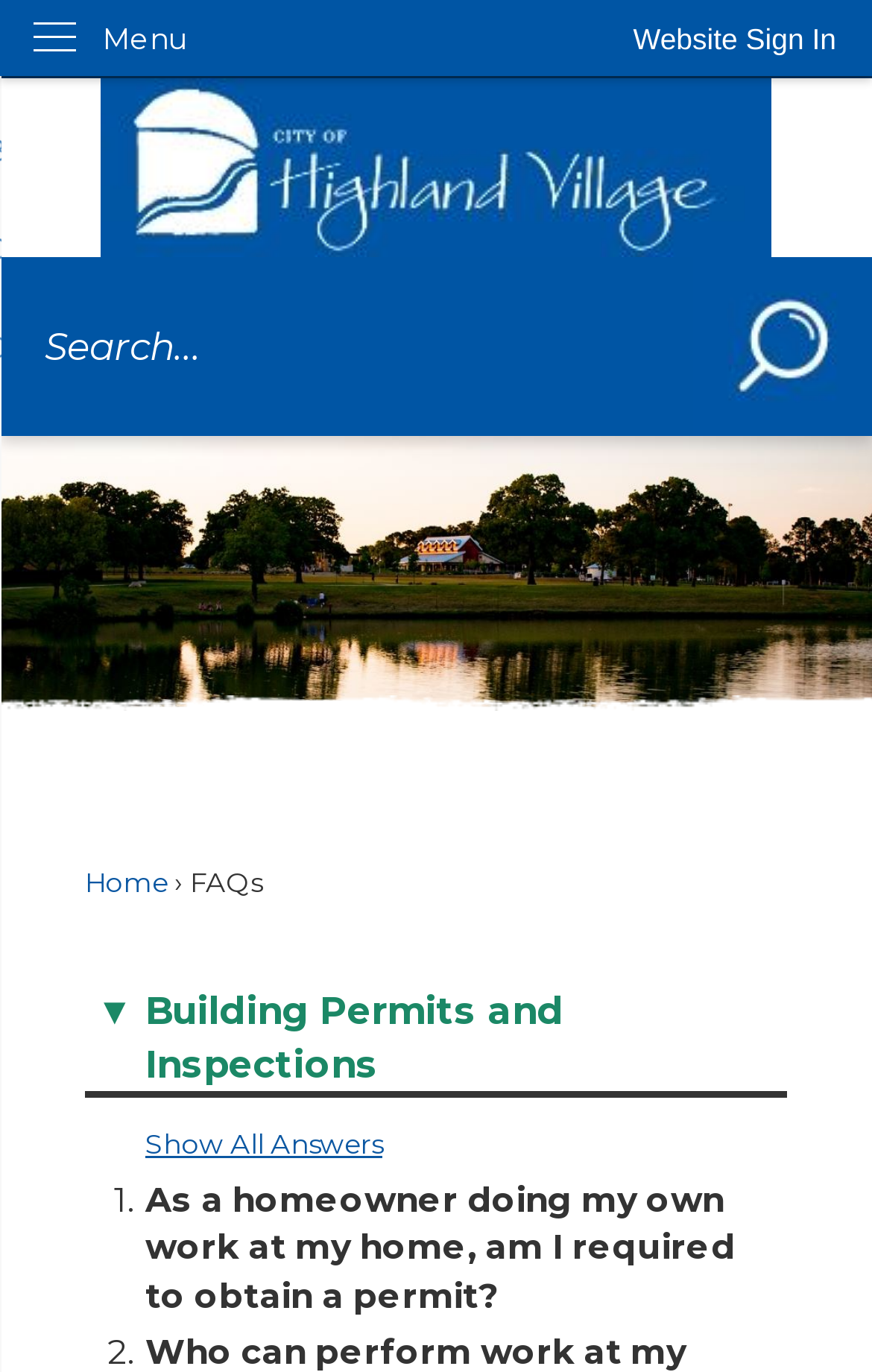Specify the bounding box coordinates of the region I need to click to perform the following instruction: "Read about Jefferson and Maps". The coordinates must be four float numbers in the range of 0 to 1, i.e., [left, top, right, bottom].

None